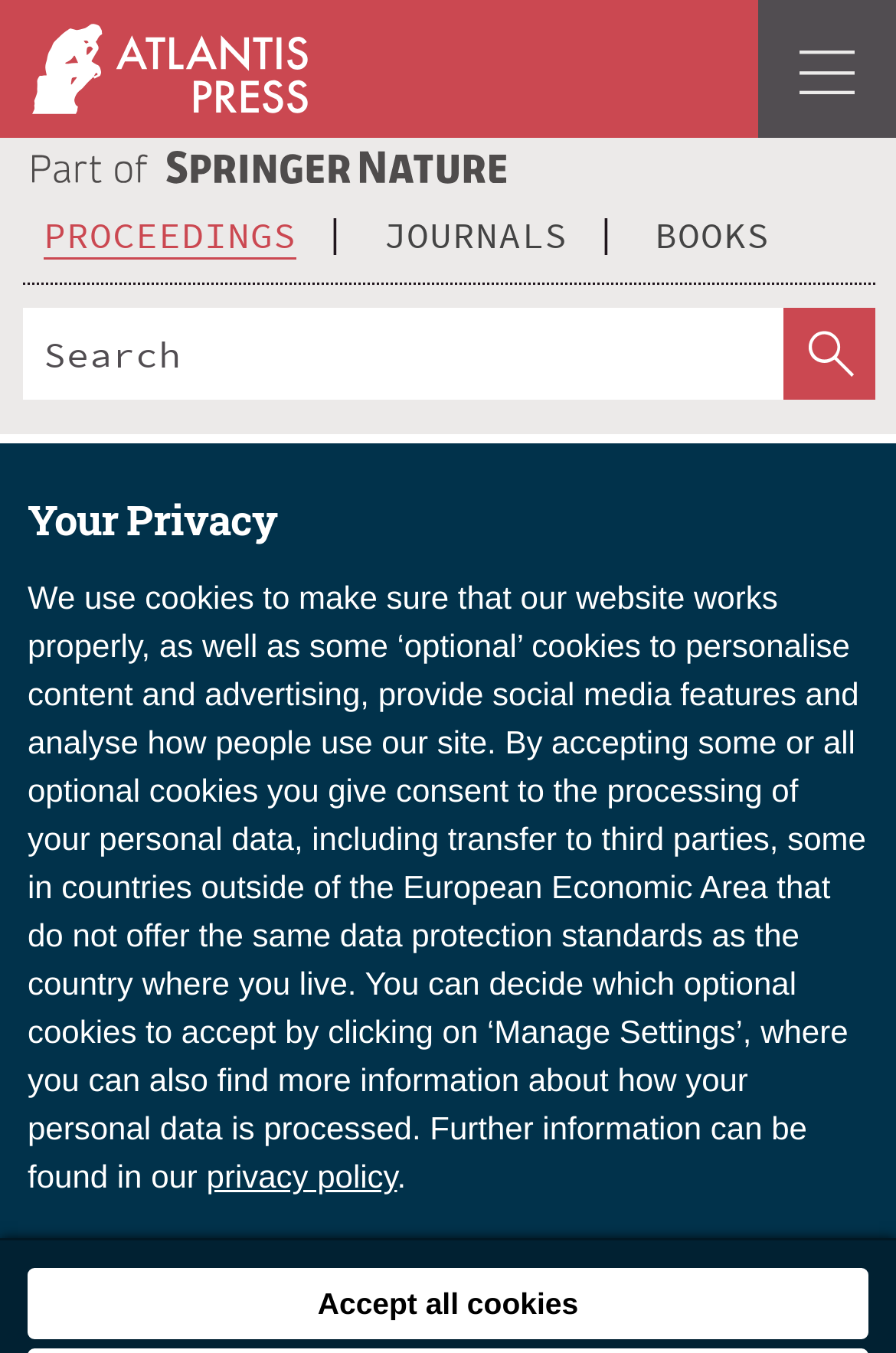Identify the bounding box coordinates of the section to be clicked to complete the task described by the following instruction: "Read Proceedings of the 3d Conference on Artificial General Intelligence". The coordinates should be four float numbers between 0 and 1, formatted as [left, top, right, bottom].

[0.024, 0.417, 0.891, 0.72]